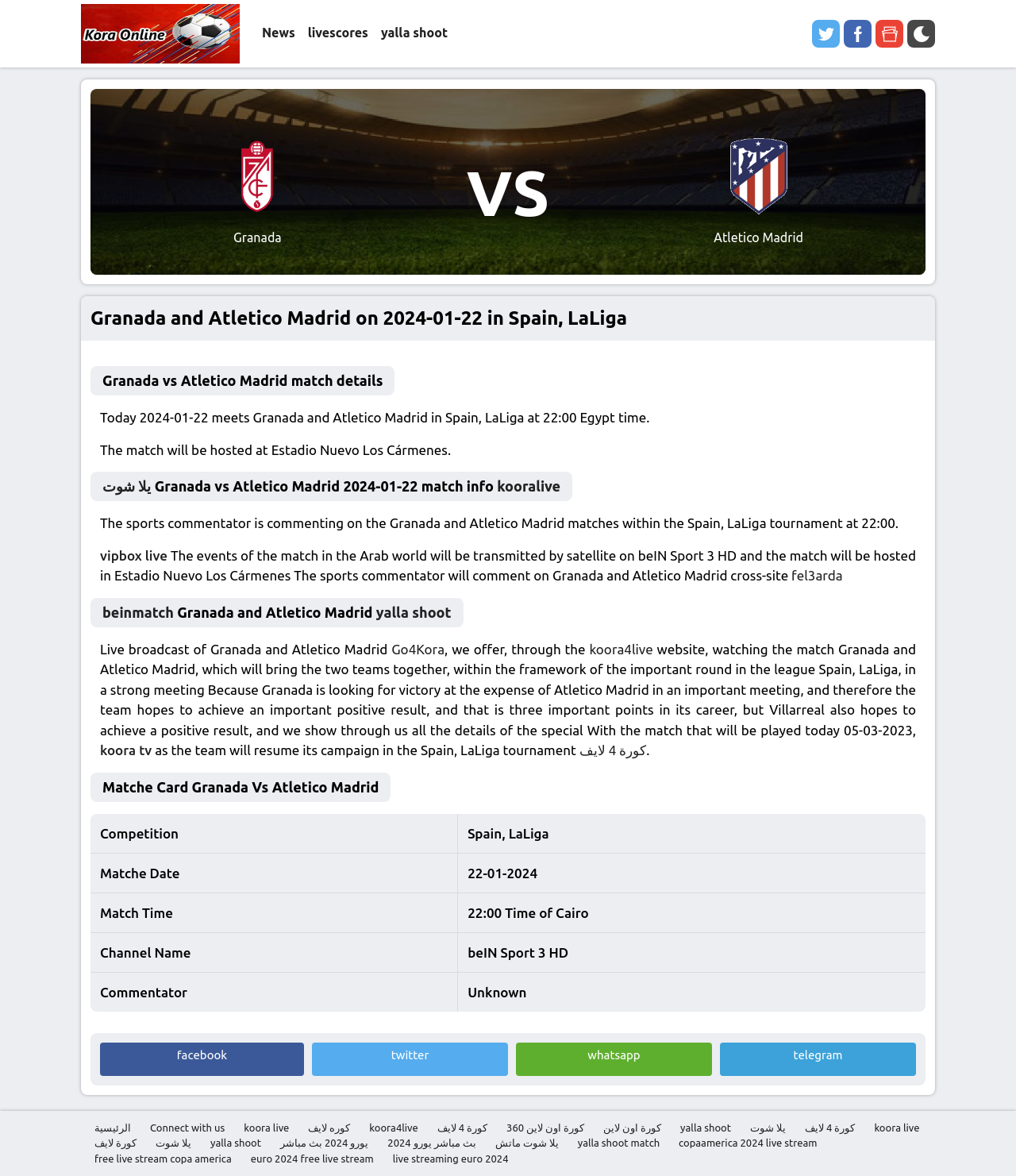Please answer the following question using a single word or phrase: 
What is the name of the channel that will broadcast the match?

beIN Sport 3 HD